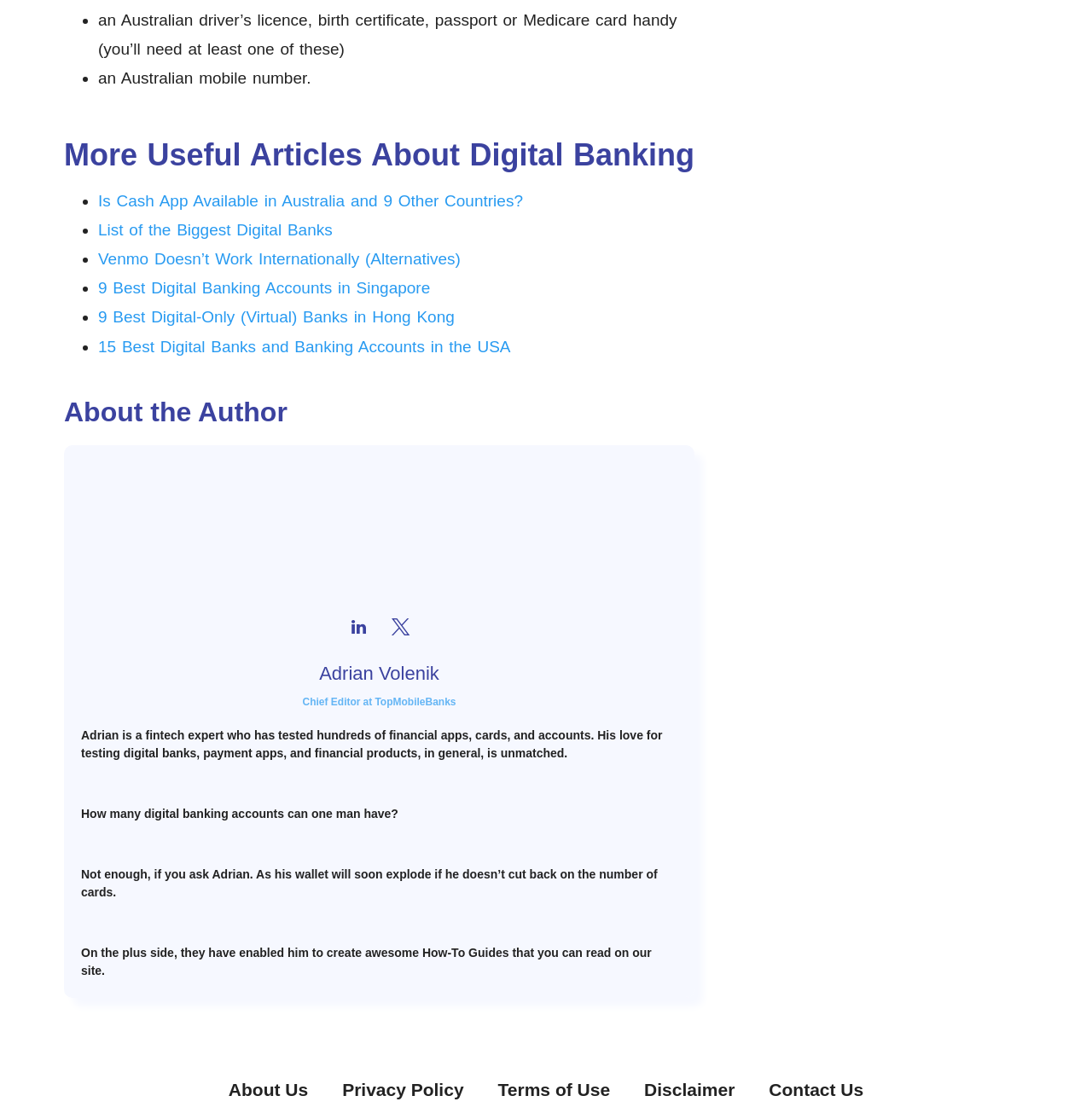Use a single word or phrase to answer the question: What is required to proceed?

ID and mobile number